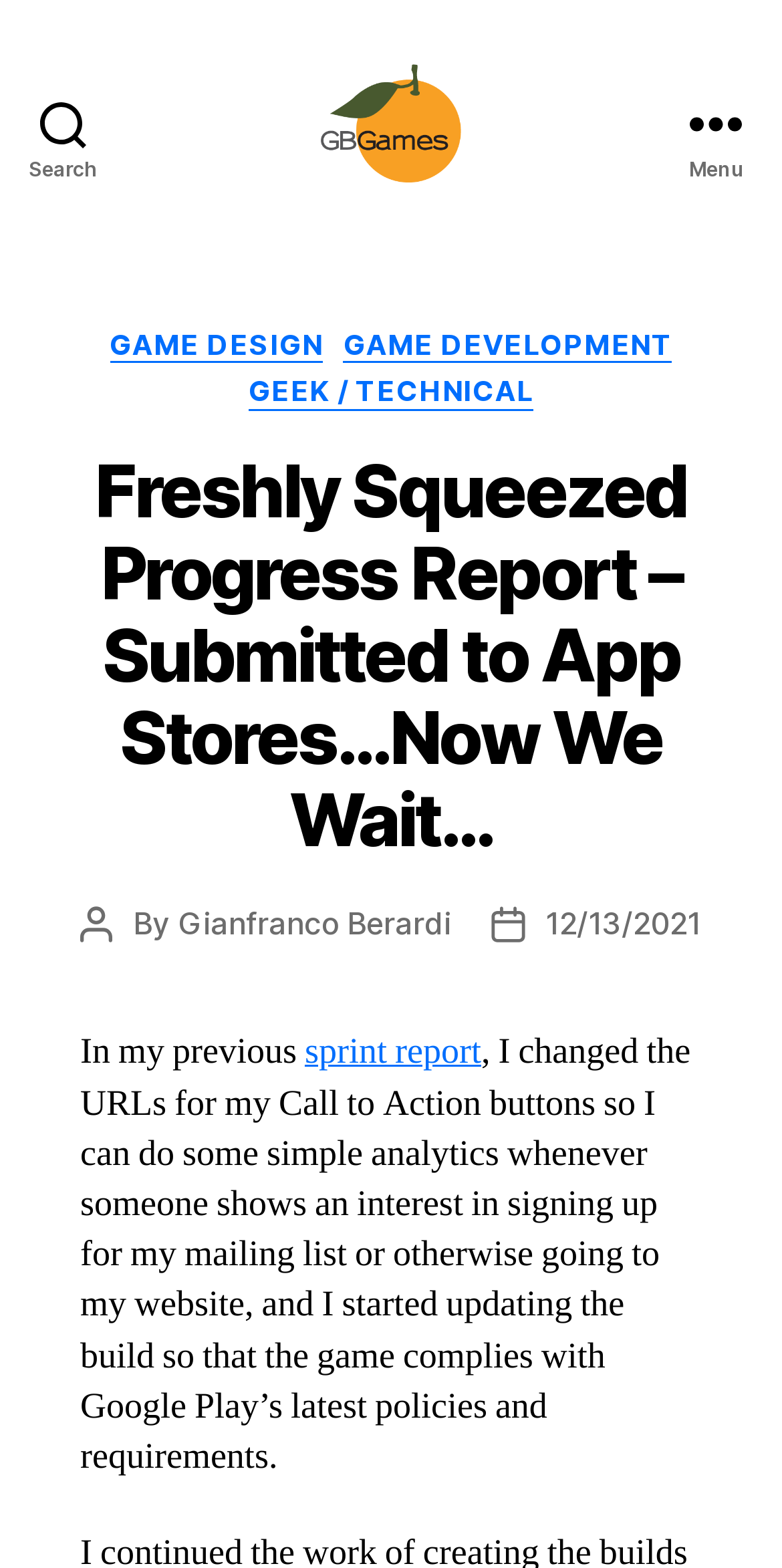Determine the bounding box coordinates of the clickable element to achieve the following action: 'Read the post by Gianfranco Berardi'. Provide the coordinates as four float values between 0 and 1, formatted as [left, top, right, bottom].

[0.227, 0.577, 0.577, 0.601]